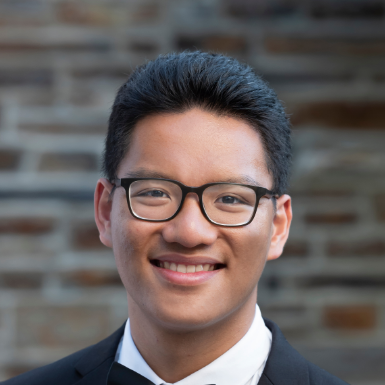Look at the image and give a detailed response to the following question: What is the background of the image composed of?

According to the caption, the background of the image consists of a 'textured, stone wall', which adds a natural and elegant touch to the overall composition.